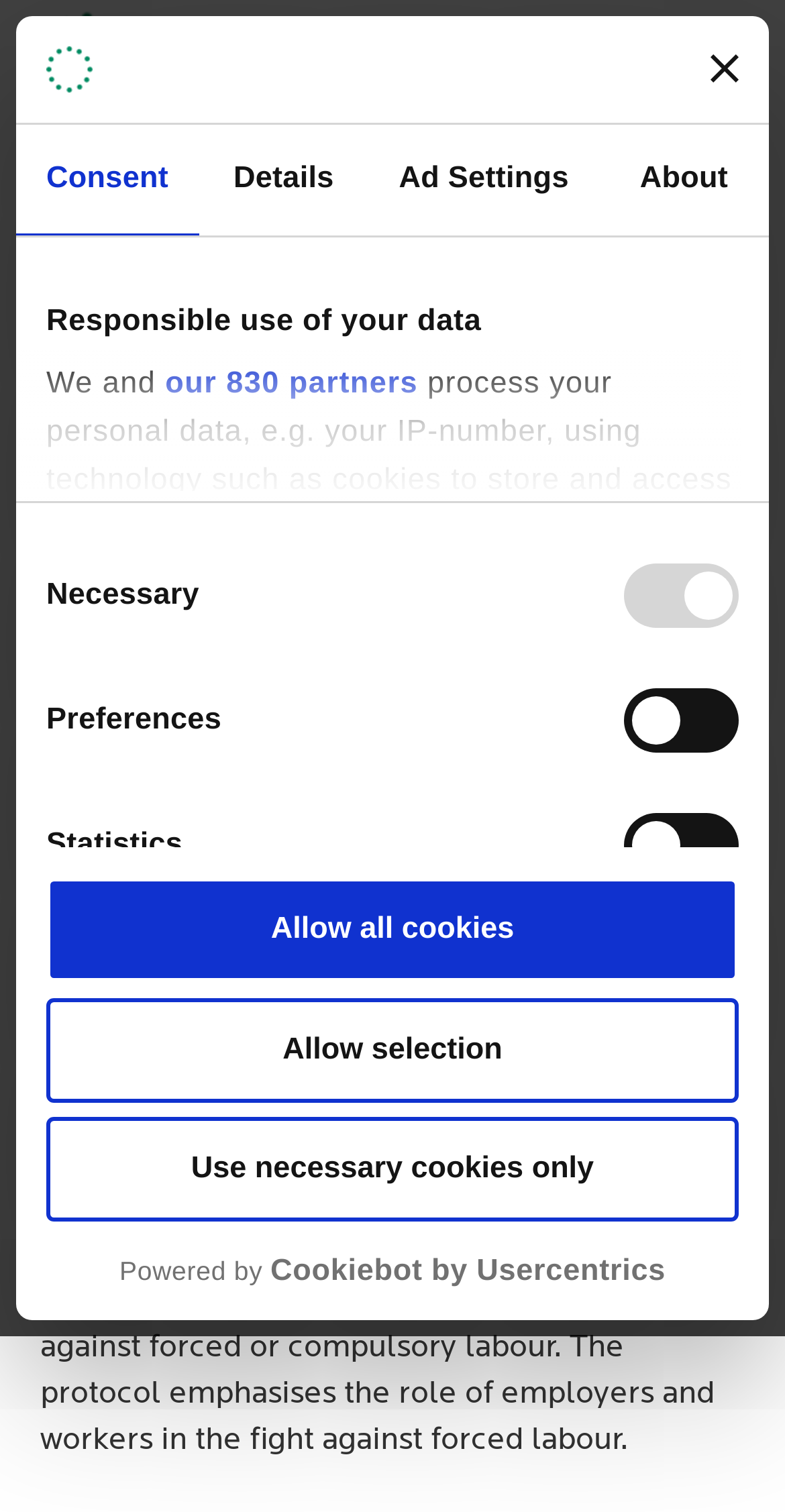Provide the bounding box coordinates for the area that should be clicked to complete the instruction: "Click the 'MENU' button".

[0.859, 0.032, 0.949, 0.079]